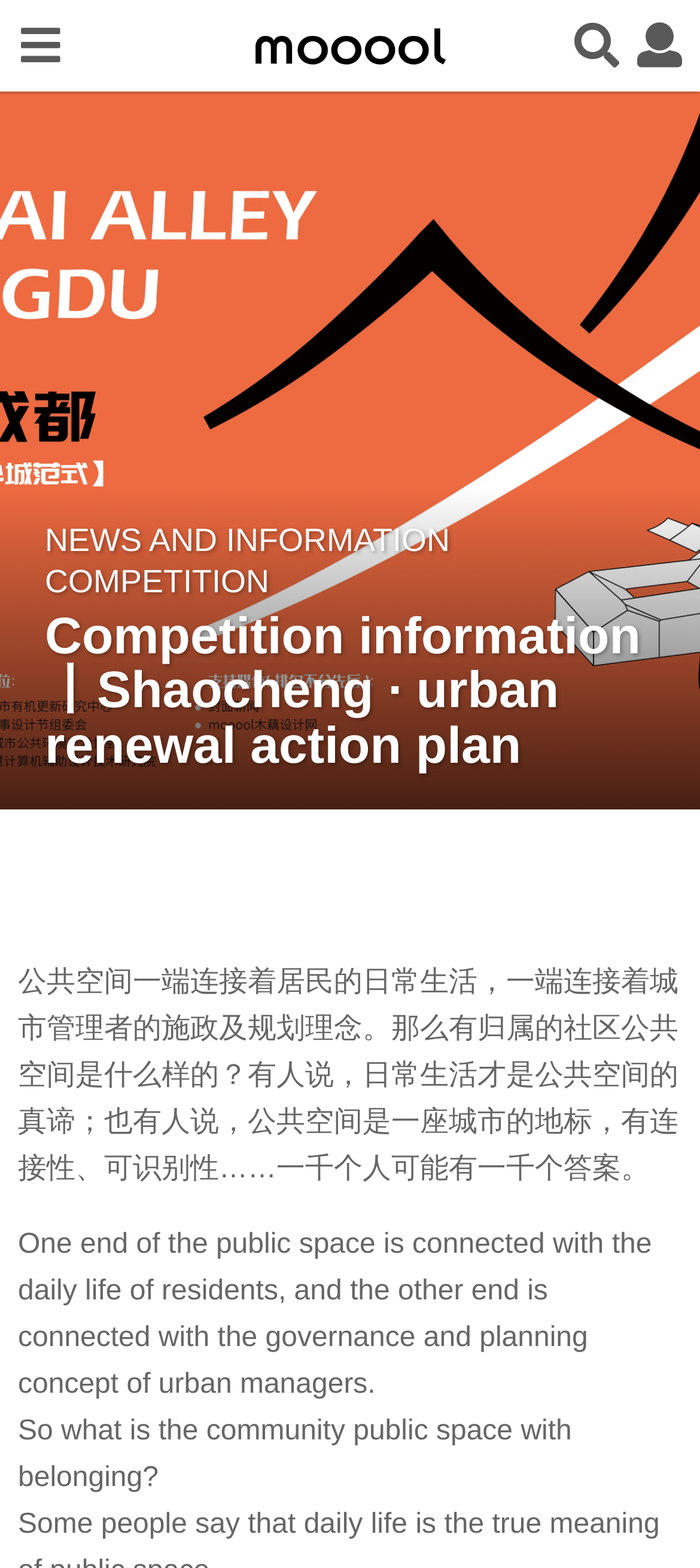Elaborate on the information and visuals displayed on the webpage.

The webpage is about competition information related to Shaocheng's urban renewal action plan. At the top left corner, there is a button with an icon '\ue907'. Next to it, there is an image with the text 'mooool'. On the top right corner, there are three buttons with icons '\ue972', '\ue97b', and another '\ue97b'.

Below the top section, there is a header section that spans almost the entire width of the page. Within this section, there are two time elements, one showing '3 years ago' and another without any text. There are also three links: 'NEWS AND INFORMATION', 'COMPETITION', and 'thren'. The main heading 'Competition information丨Shaocheng · urban renewal action plan' is also located in this section.

Below the header section, there is a paragraph of text that discusses the concept of community public space, its connection to daily life, and its relationship with urban governance and planning. The text is in both Chinese and English. There is also a link to 'thren' with an accompanying image, and some additional text that includes the phrase 'by thren'.